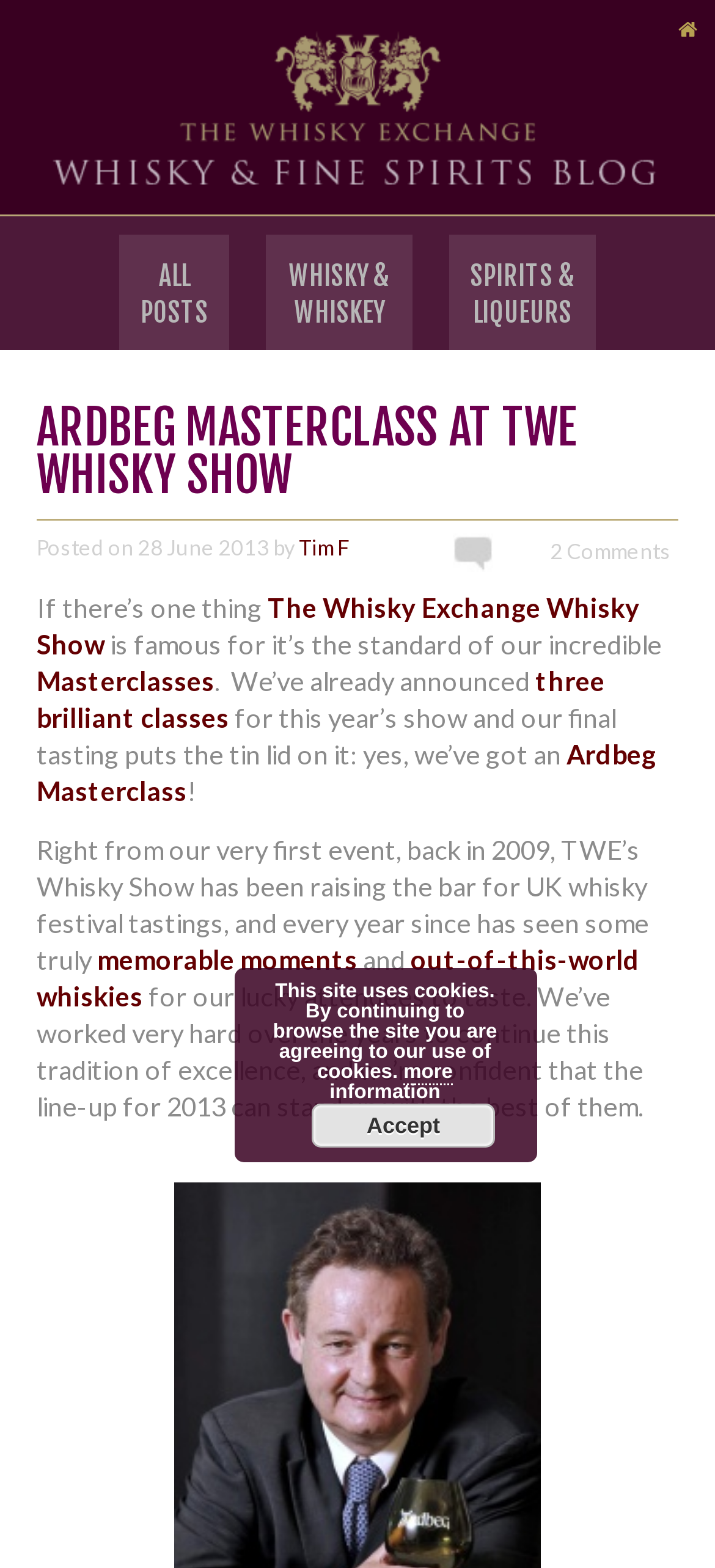What is the topic of the Masterclass?
Using the details shown in the screenshot, provide a comprehensive answer to the question.

I found the answer by looking at the text 'Ardbeg Masterclass' which is a link element, and it is mentioned as the topic of the Masterclass at the TWE Whisky Show.